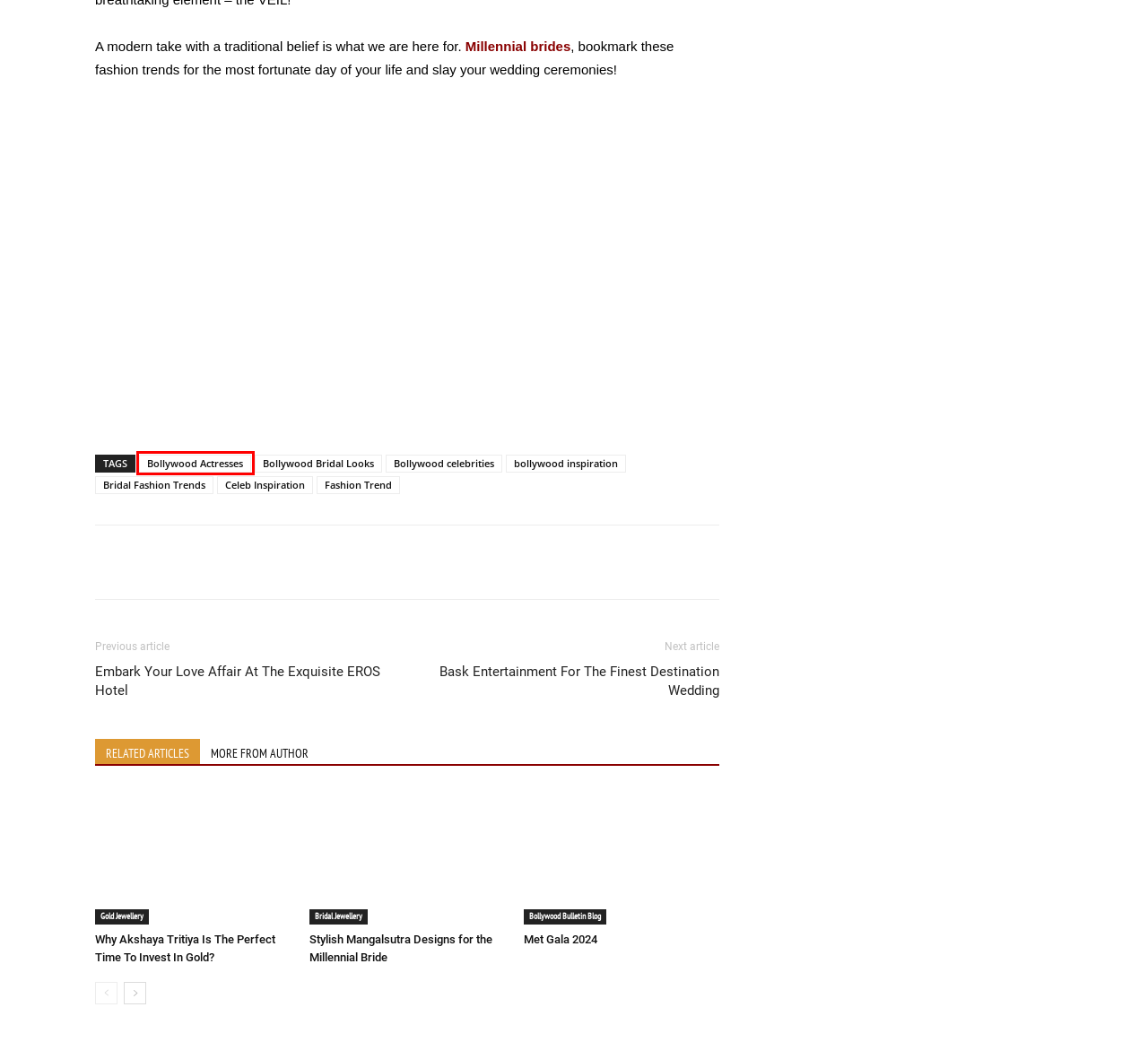Review the screenshot of a webpage containing a red bounding box around an element. Select the description that best matches the new webpage after clicking the highlighted element. The options are:
A. Wedding Affair - Submit Your Wedding and be Featured
B. Wedding Invitation Ideas & Advice - Wedding Affair
C. bollywood inspiration Archives - Wedding Affair
D. Bollywood Actresses Archives - Wedding Affair
E. Why Akshaya Tritiya Is The Perfect Time To Invest In Gold? - Wedding Affair
F. Celeb Inspiration Archives - Wedding Affair
G. Bask Entertainment For The Destination Wedding - Wedding Affair
H. Latest Wedding Blogs - Wedding Affair

D